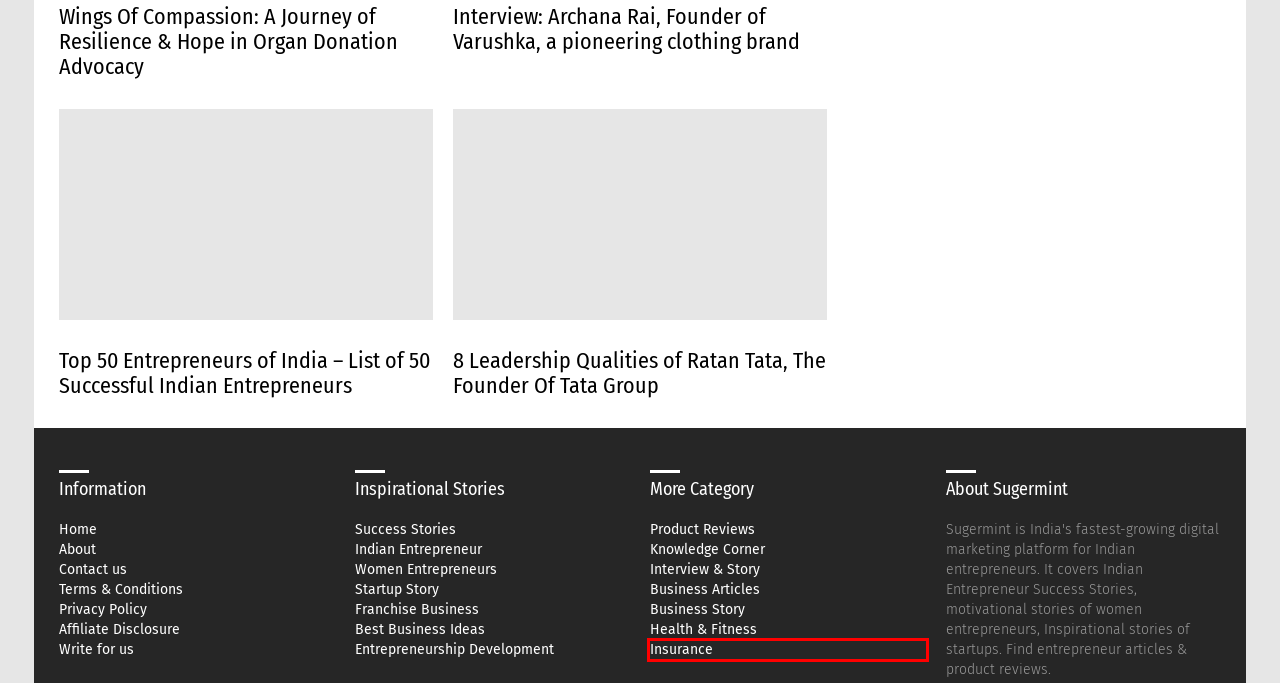Given a webpage screenshot with a red bounding box around a UI element, choose the webpage description that best matches the new webpage after clicking the element within the bounding box. Here are the candidates:
A. Health & Fitness - Suger Mint
B. Write for Us! Business Guest Posting Opportunities - Suger Mint
C. Feel free to contact us - Suger Mint
D. Franchise Business Ideas and Opportunities for Indian Entrepreneurs
E. Terms & Conditions - Suger Mint
F. Insurance - Suger Mint
G. Affiliate Disclosure - Suger Mint
H. Suger Mint - Business Magazine and Entrepreneurs Community

F